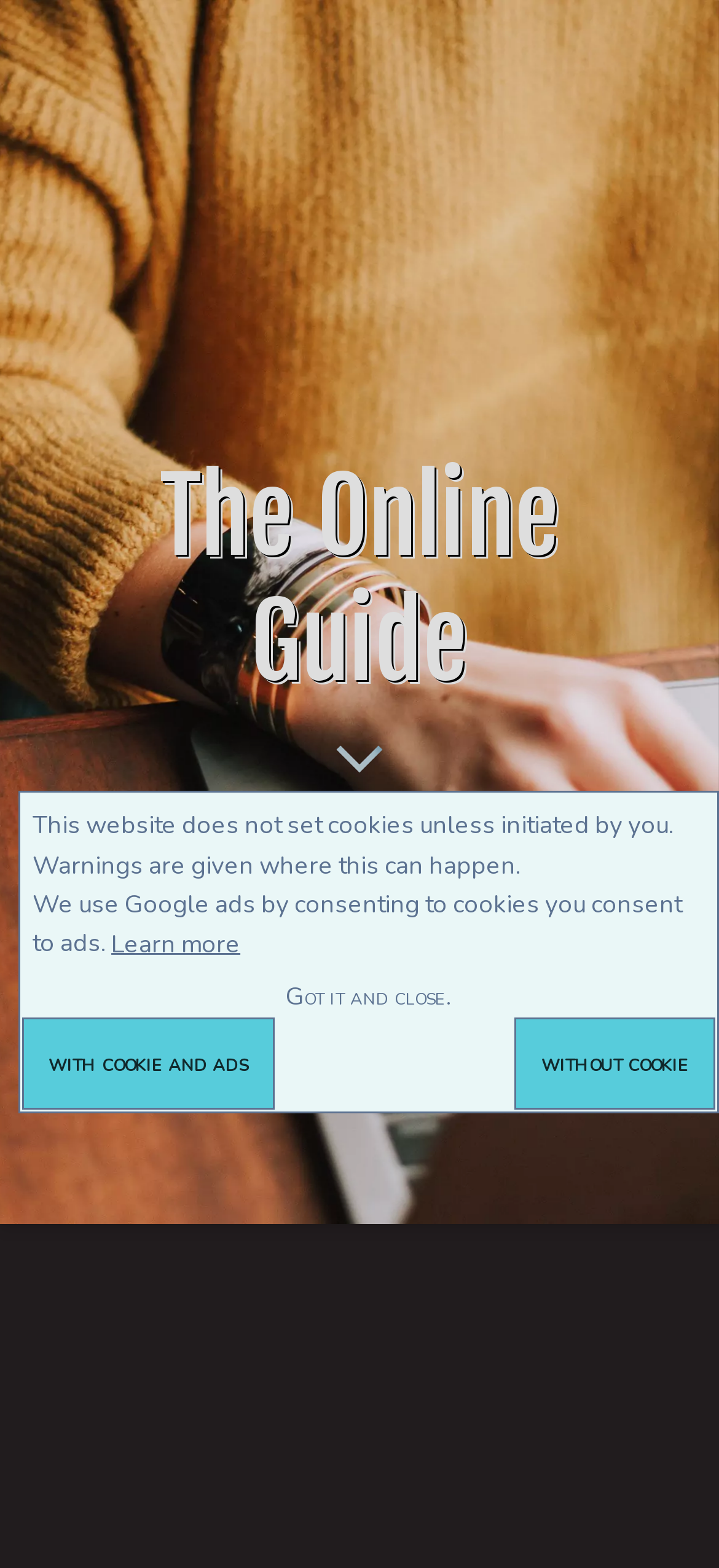Can you identify the bounding box coordinates of the clickable region needed to carry out this instruction: 'Click the link to Universal Studio Tours'? The coordinates should be four float numbers within the range of 0 to 1, stated as [left, top, right, bottom].

[0.154, 0.686, 0.669, 0.71]